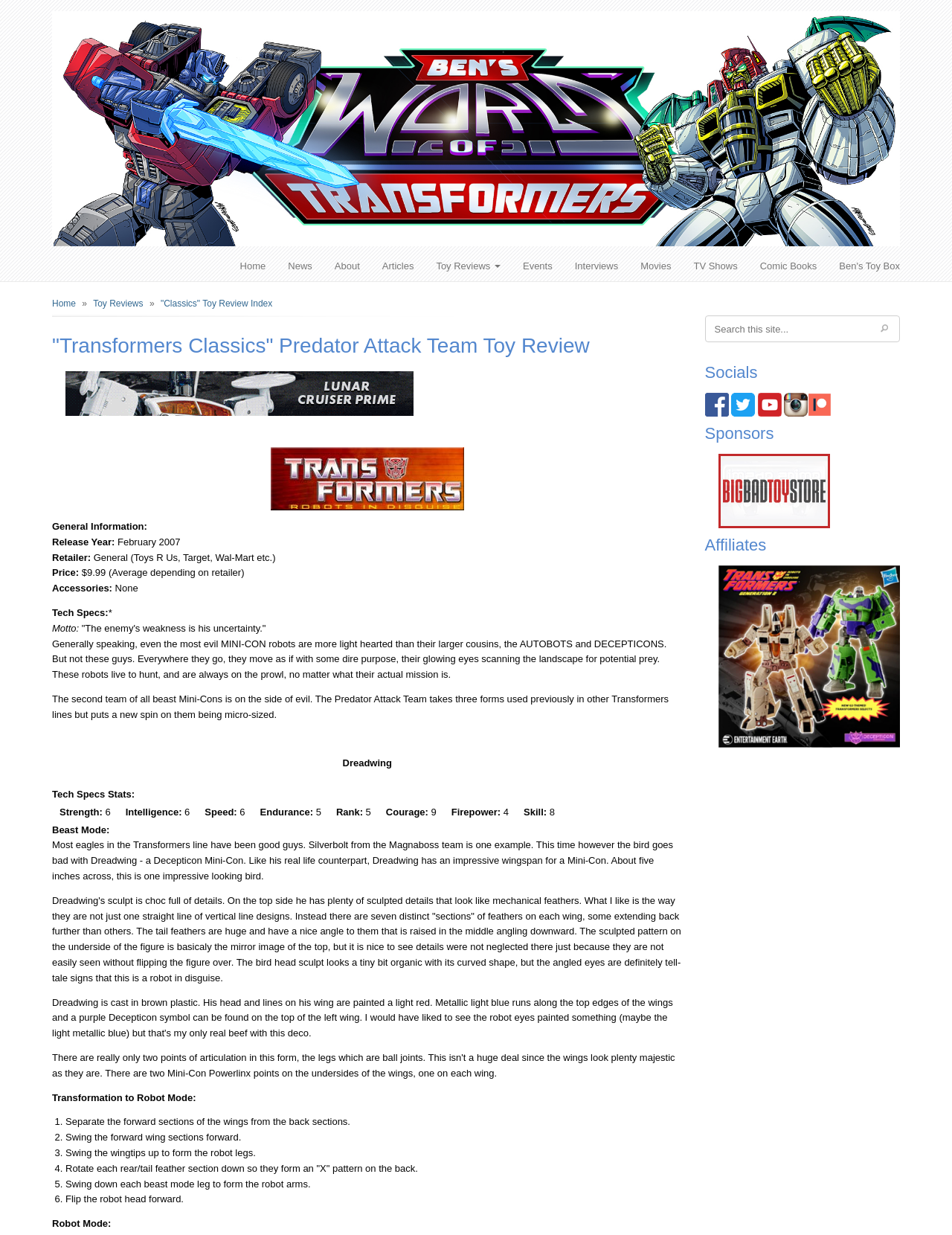What is the price of the toy?
Using the image as a reference, answer with just one word or a short phrase.

$9.99